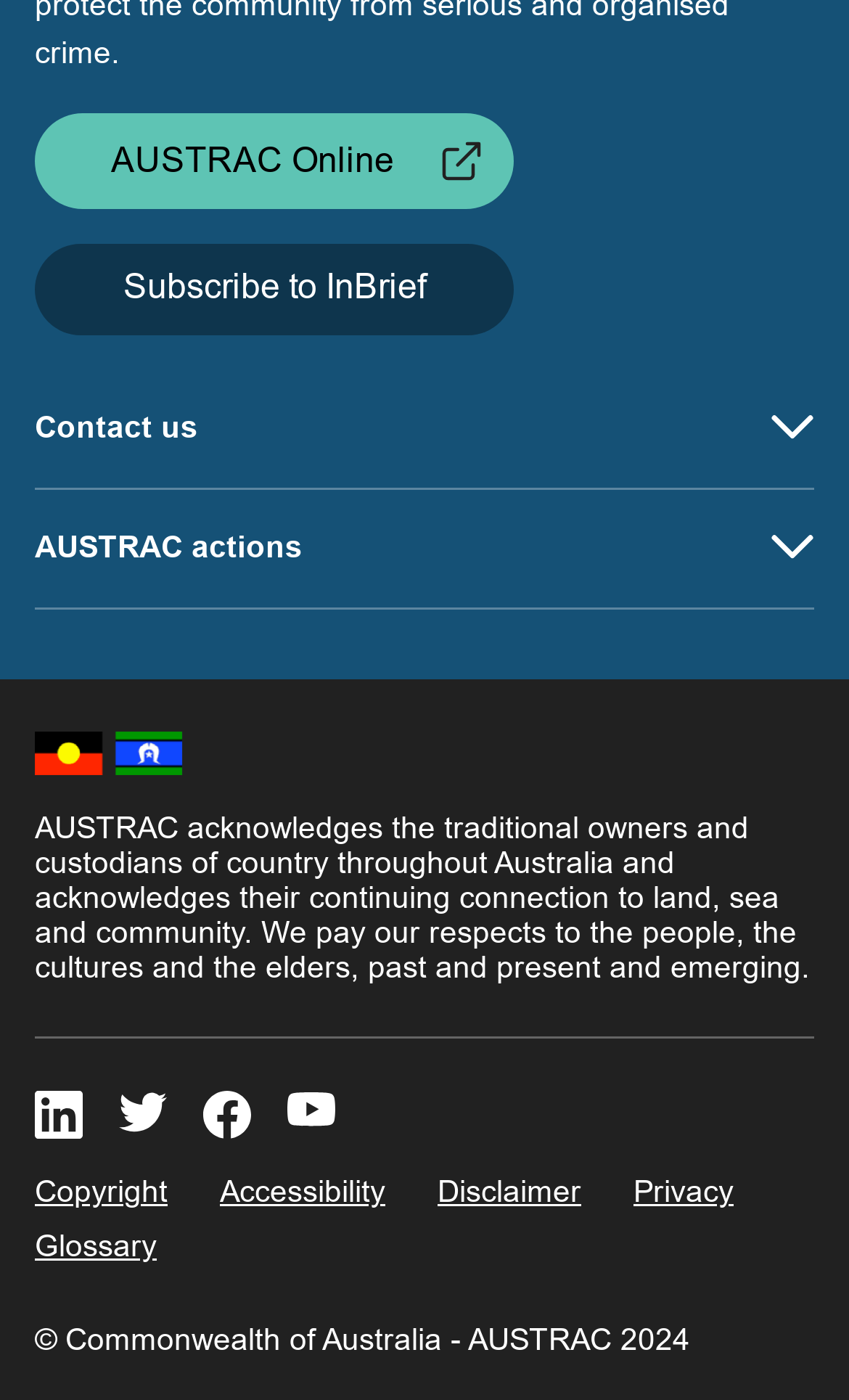Based on the image, provide a detailed and complete answer to the question: 
What is the copyright year of AUSTRAC?

I found the copyright information at the bottom of the page, which states '© Commonwealth of Australia - AUSTRAC 2024'.